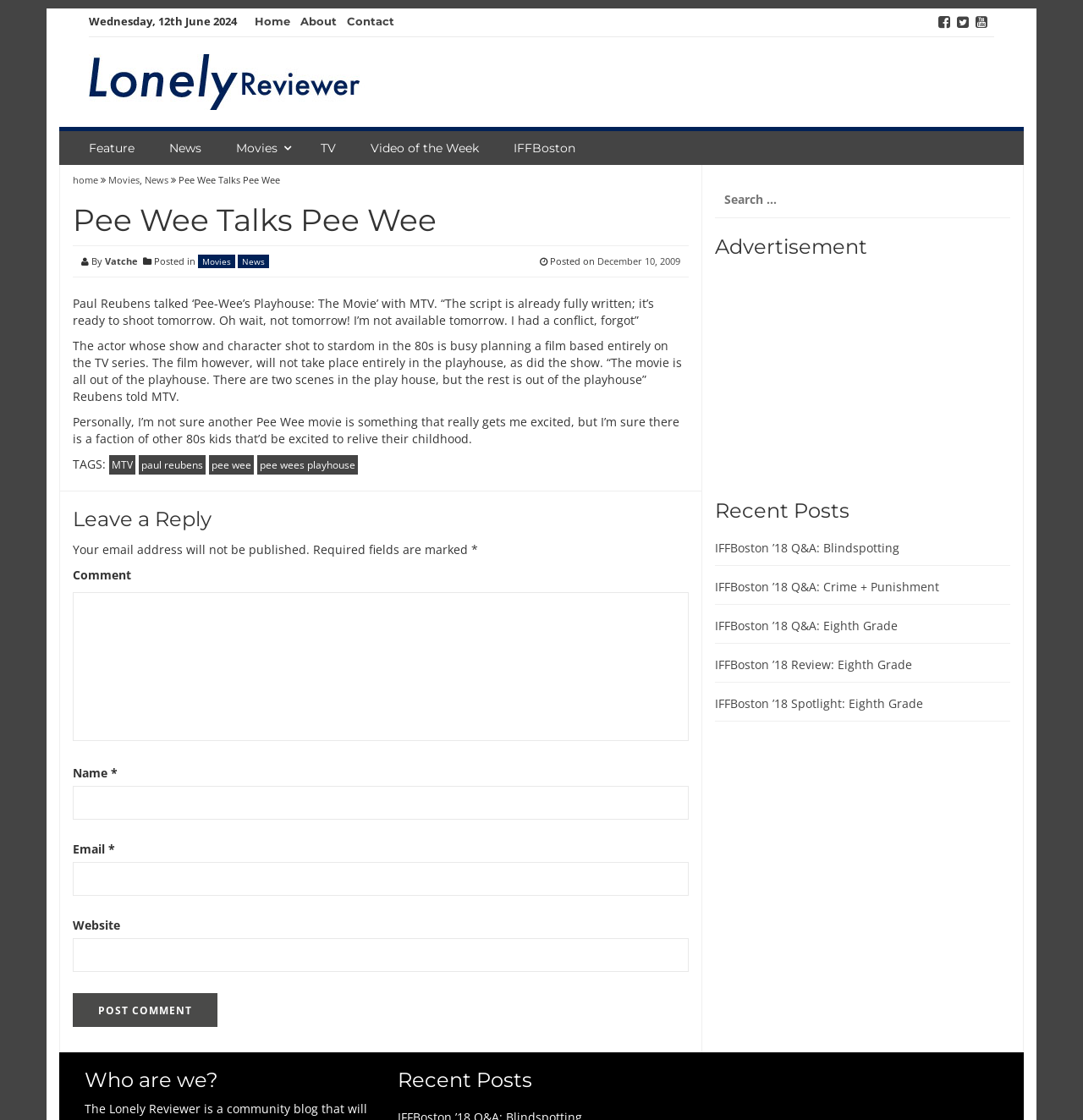Describe the webpage meticulously, covering all significant aspects.

This webpage is about a blog post titled "Pee Wee Talks Pee Wee" on the Lonely Reviewer.com website. At the top of the page, there is a navigation menu with links to "Home", "About", "Contact", and social media icons. Below the navigation menu, there is a header section with the title of the blog post and the date it was posted, "Wednesday, 12th June 2024".

The main content of the page is divided into two columns. The left column contains the blog post, which discusses Paul Reubens' plans to make a Pee-wee's Playhouse movie. The post includes several paragraphs of text, with quotes from Reubens and the author's thoughts on the project.

In the right column, there is a search bar, an advertisement, and a section titled "Recent Posts" with links to other blog posts. There is also a section titled "Who are we?" with a brief description of the website.

At the bottom of the page, there is a footer section with links to tags related to the blog post, such as "MTV", "Paul Reubens", and "Pee-wee's Playhouse". There is also a comment section where users can leave a reply, with fields for name, email, and website.

Overall, the webpage has a simple and clean design, with a focus on the blog post and related content.